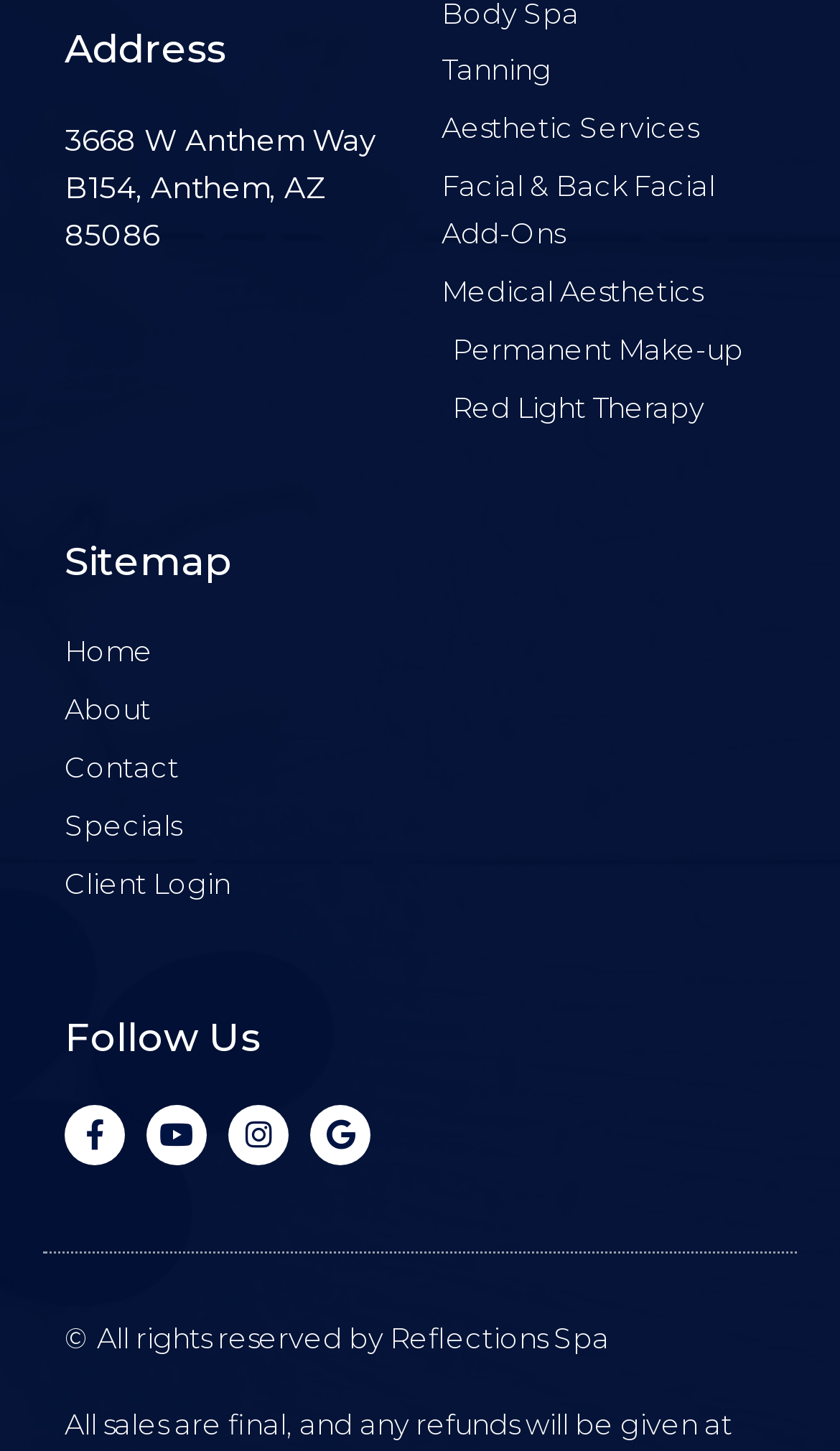What is the address of Reflections Spa?
From the image, respond using a single word or phrase.

3668 W Anthem Way B154, Anthem, AZ 85086